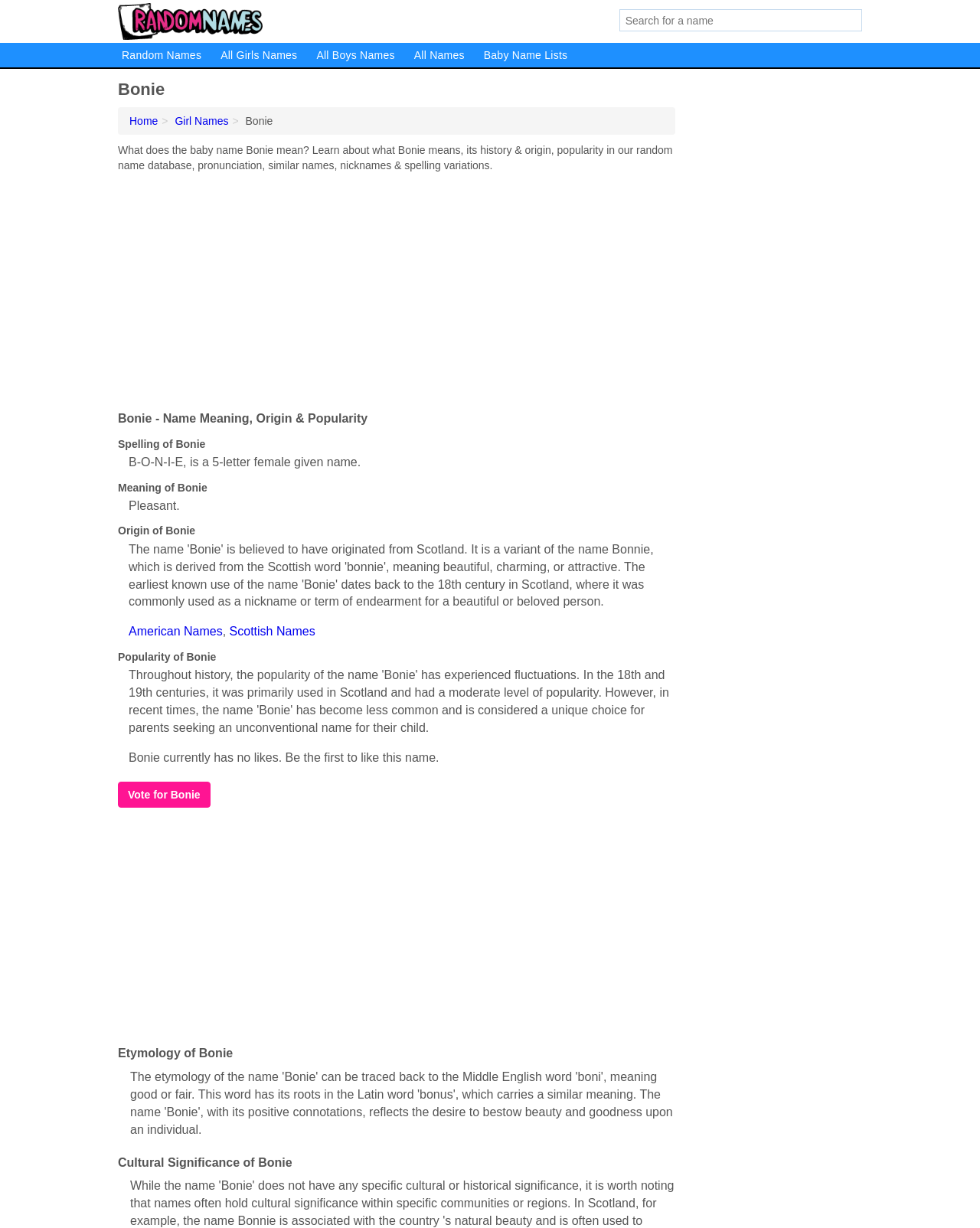Give an extensive and precise description of the webpage.

This webpage is about the baby name Bonie, providing information on its meaning, origin, popularity, and more. At the top, there is an image with the text "Random Names" and a search bar where users can input a name. Below the search bar, there are five links: "Random Names", "All Girls Names", "All Boys Names", "All Names", and "Baby Name Lists".

The main content of the page is divided into sections, starting with a heading that reads "Bonie" and a brief description of the name. Below this, there is a section that provides more detailed information about the name, including its spelling, meaning, origin, and popularity. This section is organized as a list with terms and descriptions, where each term is a category of information about the name, such as "Spelling of Bonie" or "Meaning of Bonie", and the corresponding description provides the relevant information.

To the right of the main content, there are three advertisements, two of which are located at the top and bottom of the page, and one that is placed in the middle. There are also several links to related pages, such as "Home", "Girl Names", and specific cultural origins of the name, like "American Names" and "Scottish Names".

At the bottom of the page, there are two headings, "Etymology of Bonie" and "Cultural Significance of Bonie", which suggest that there may be additional information about the name available on the page, although it is not immediately visible. There is also a button that allows users to vote for the name Bonie.